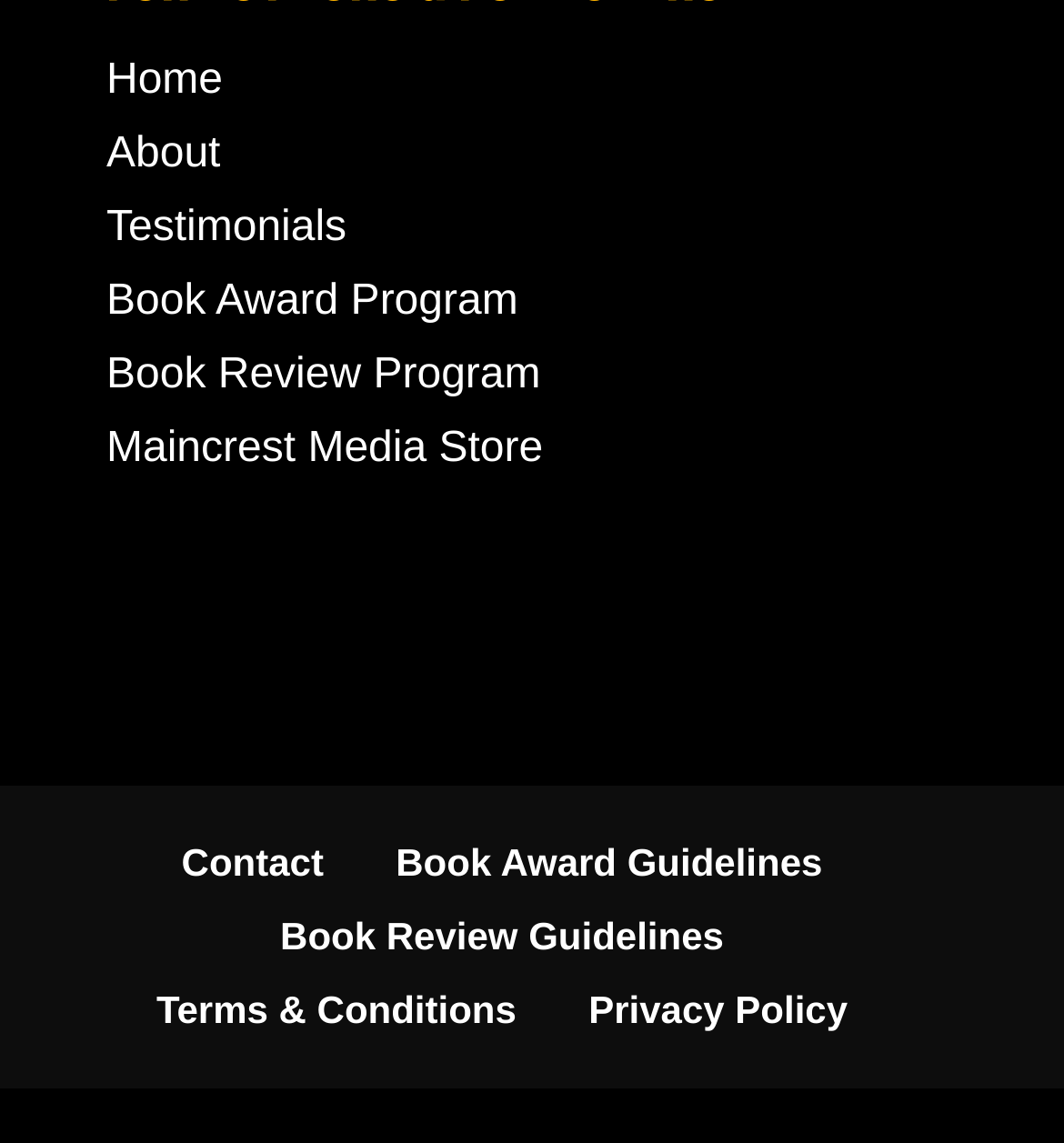Show the bounding box coordinates for the element that needs to be clicked to execute the following instruction: "contact us". Provide the coordinates in the form of four float numbers between 0 and 1, i.e., [left, top, right, bottom].

[0.171, 0.735, 0.304, 0.773]